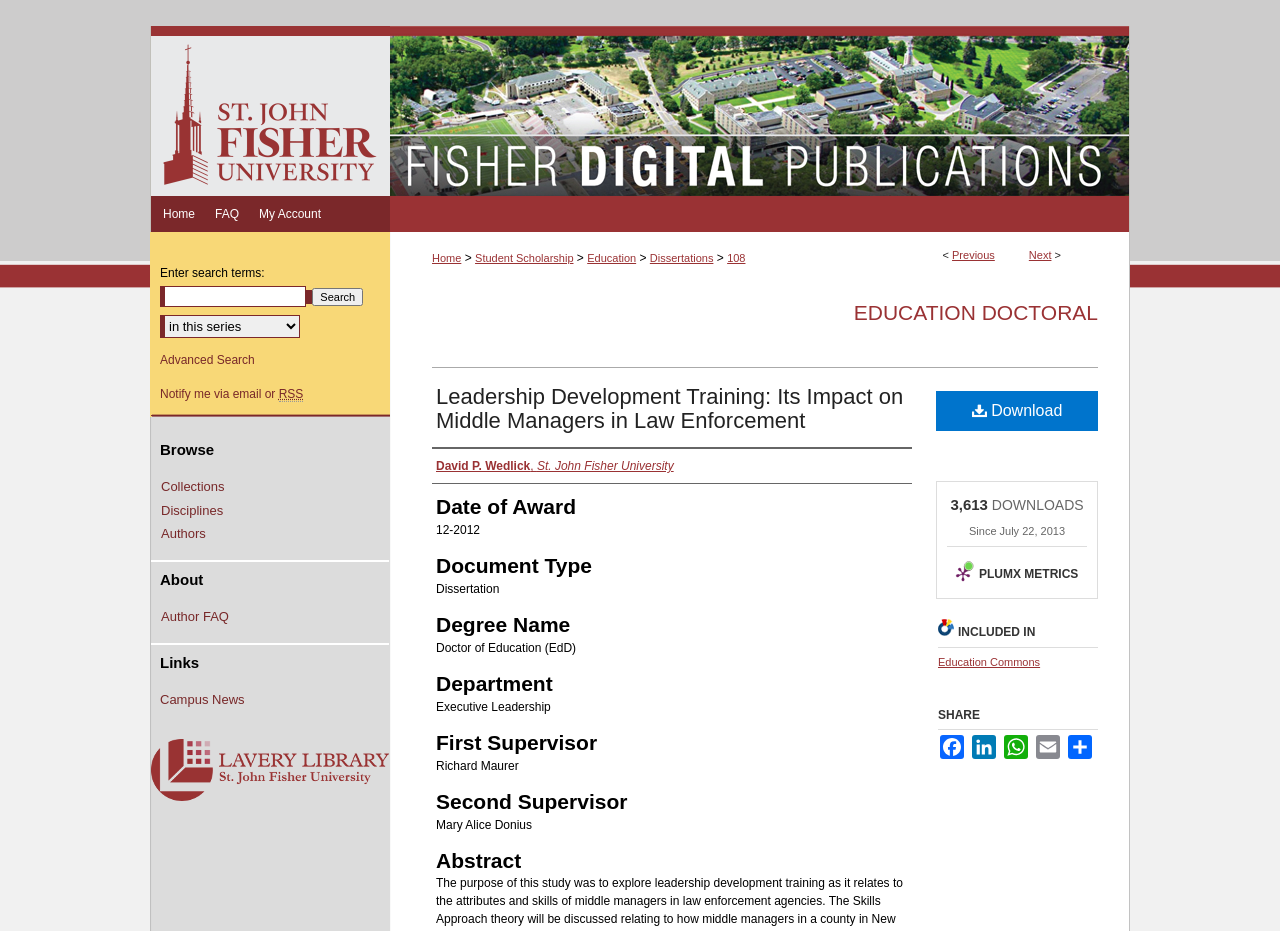Please determine the headline of the webpage and provide its content.

Fisher Digital Publications